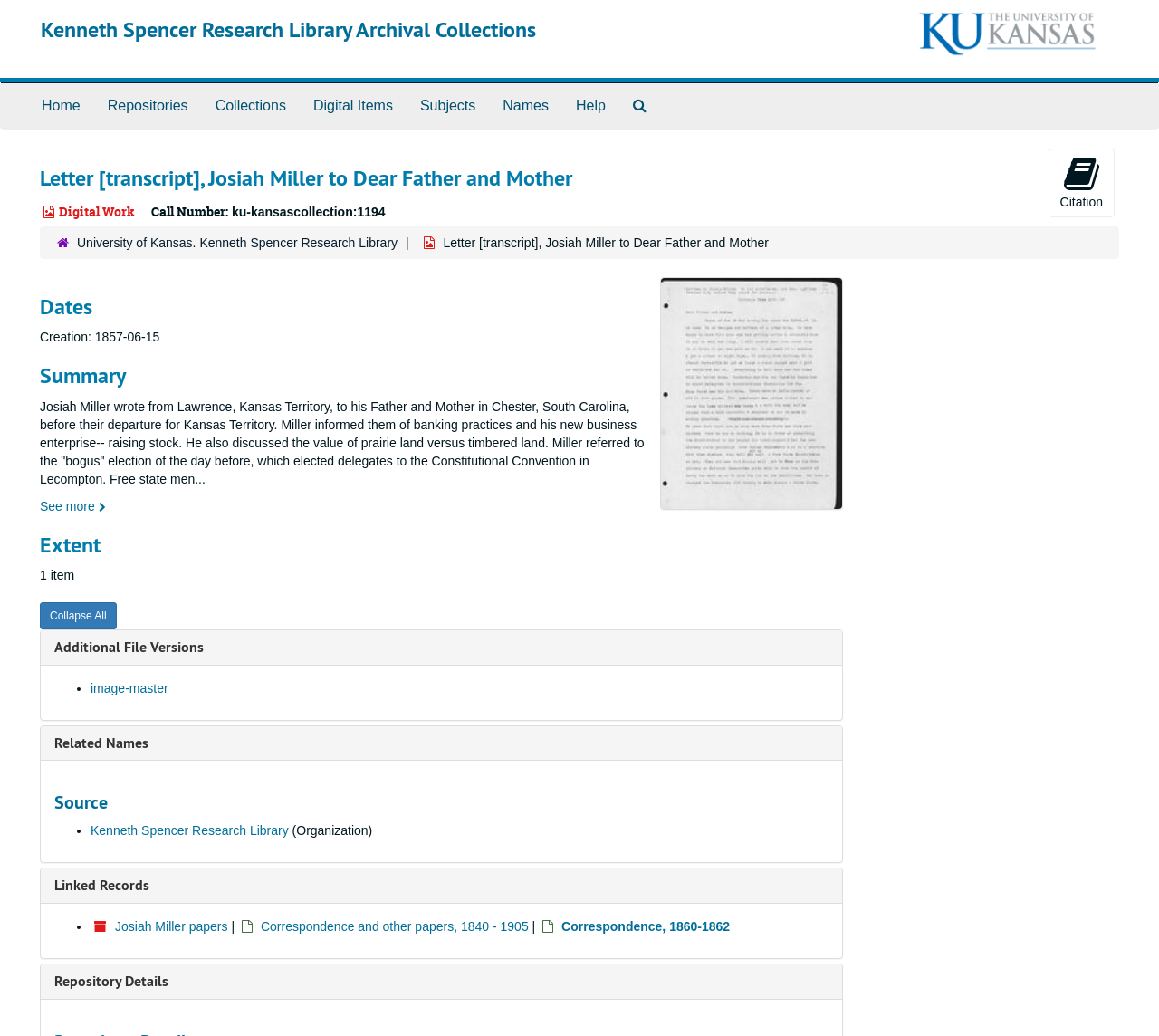What is the date of creation of the letter?
Please provide a detailed and thorough answer to the question.

I found the answer by looking at the 'Dates' section, where 'Creation: 1857-06-15' is mentioned.